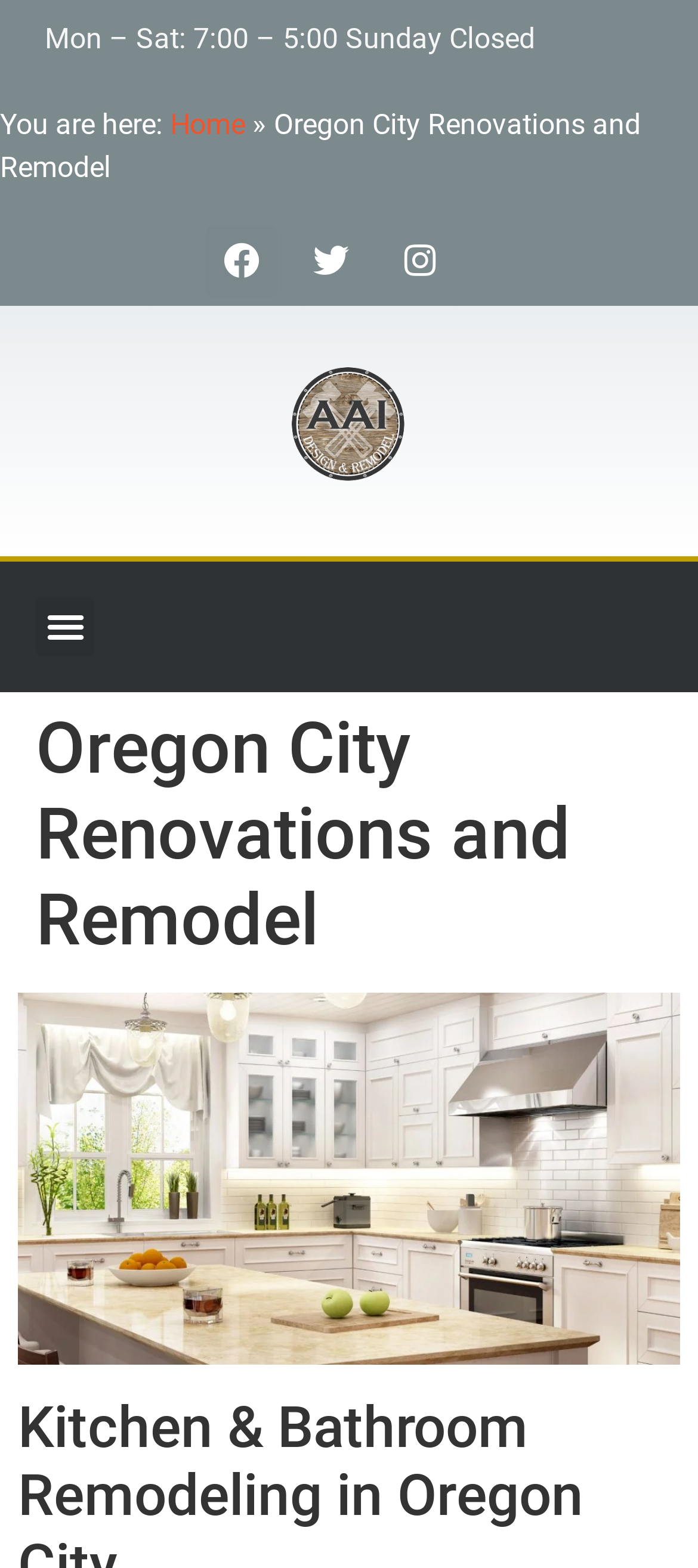What are the business hours?
Based on the image, give a one-word or short phrase answer.

Mon-Sat: 7:00-5:00, Sunday Closed